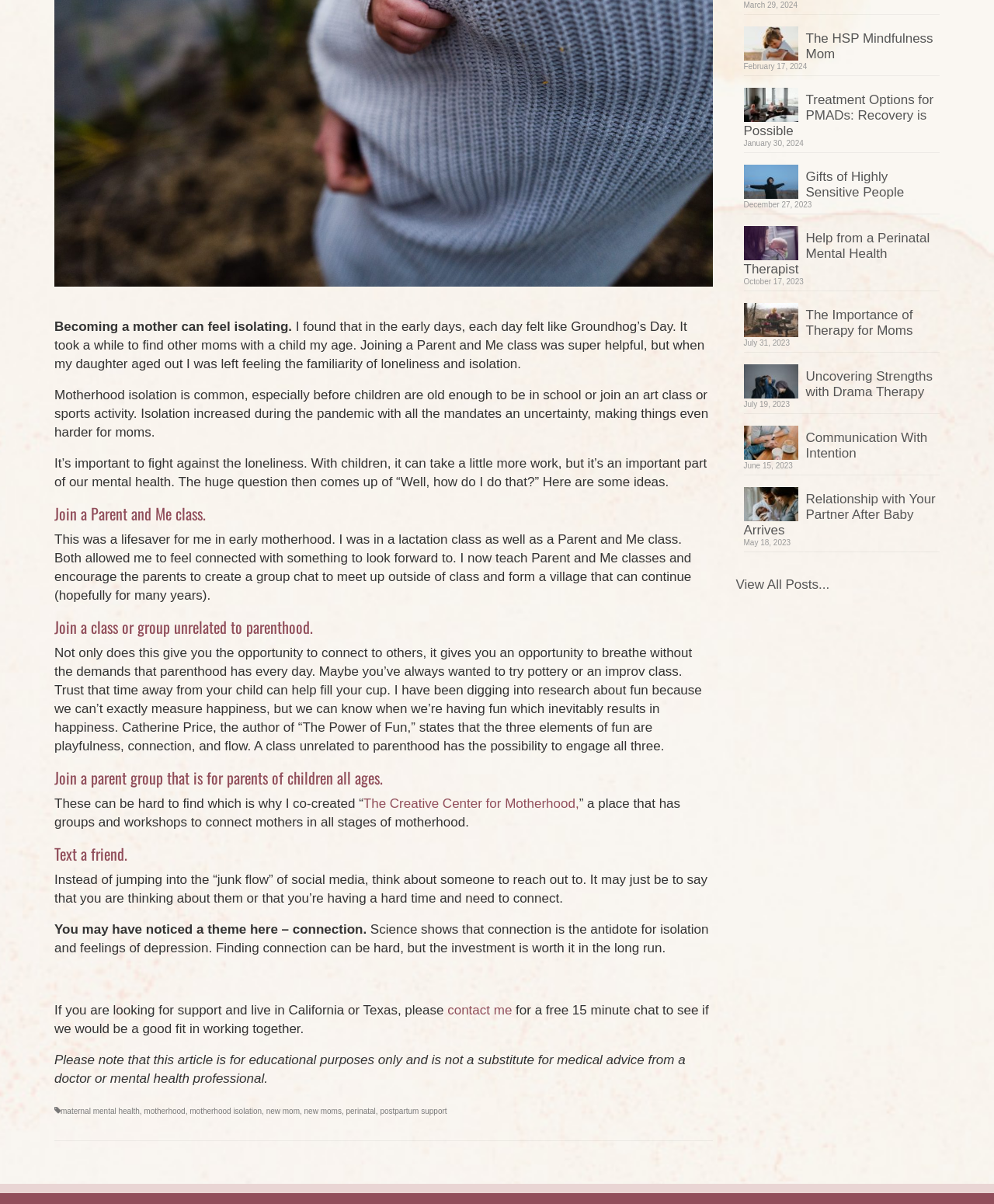Please determine the bounding box of the UI element that matches this description: maternal mental health. The coordinates should be given as (top-left x, top-left y, bottom-right x, bottom-right y), with all values between 0 and 1.

[0.061, 0.919, 0.14, 0.926]